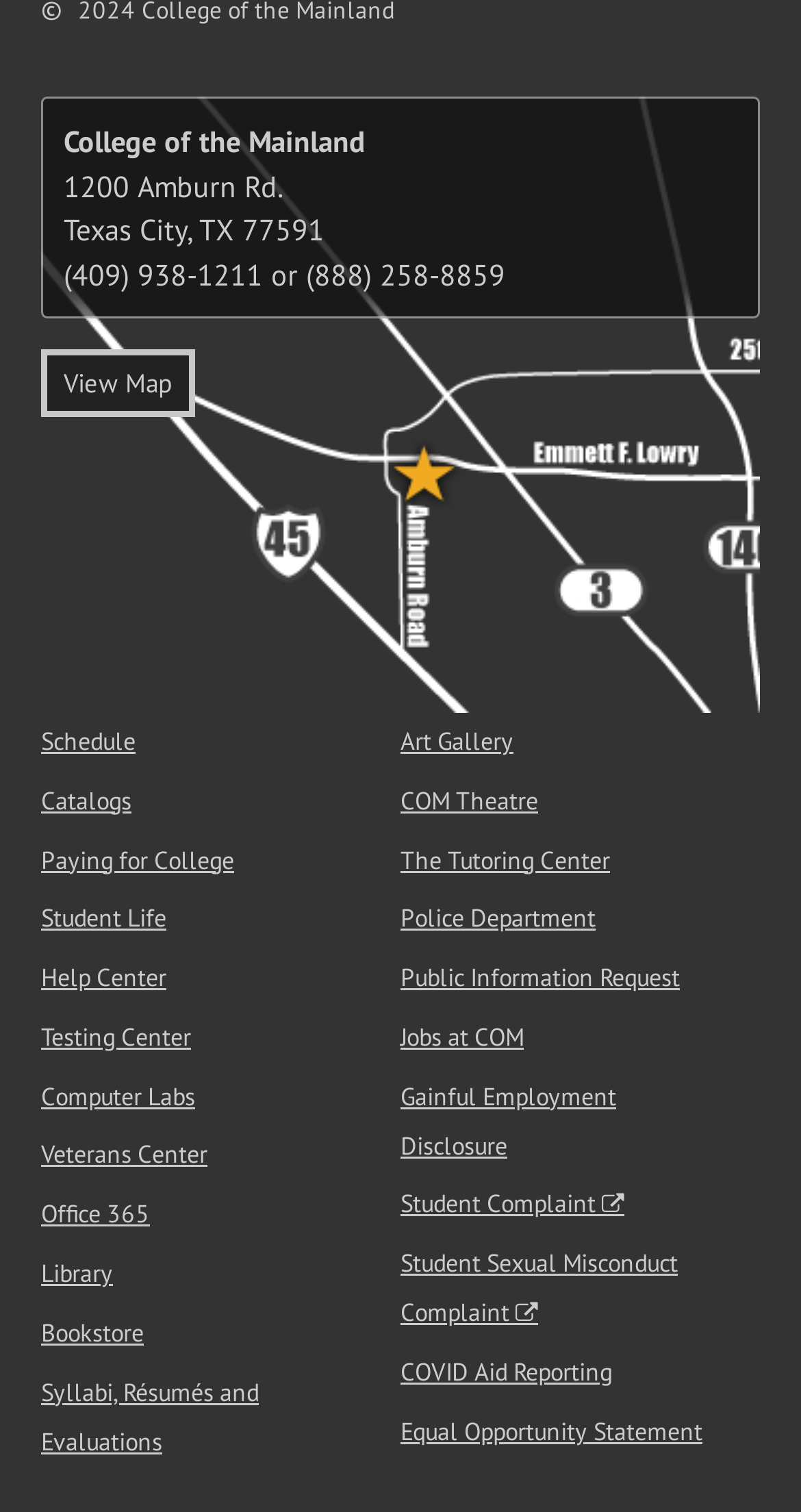Provide the bounding box coordinates in the format (top-left x, top-left y, bottom-right x, bottom-right y). All values are floating point numbers between 0 and 1. Determine the bounding box coordinate of the UI element described as: Movie Review

None